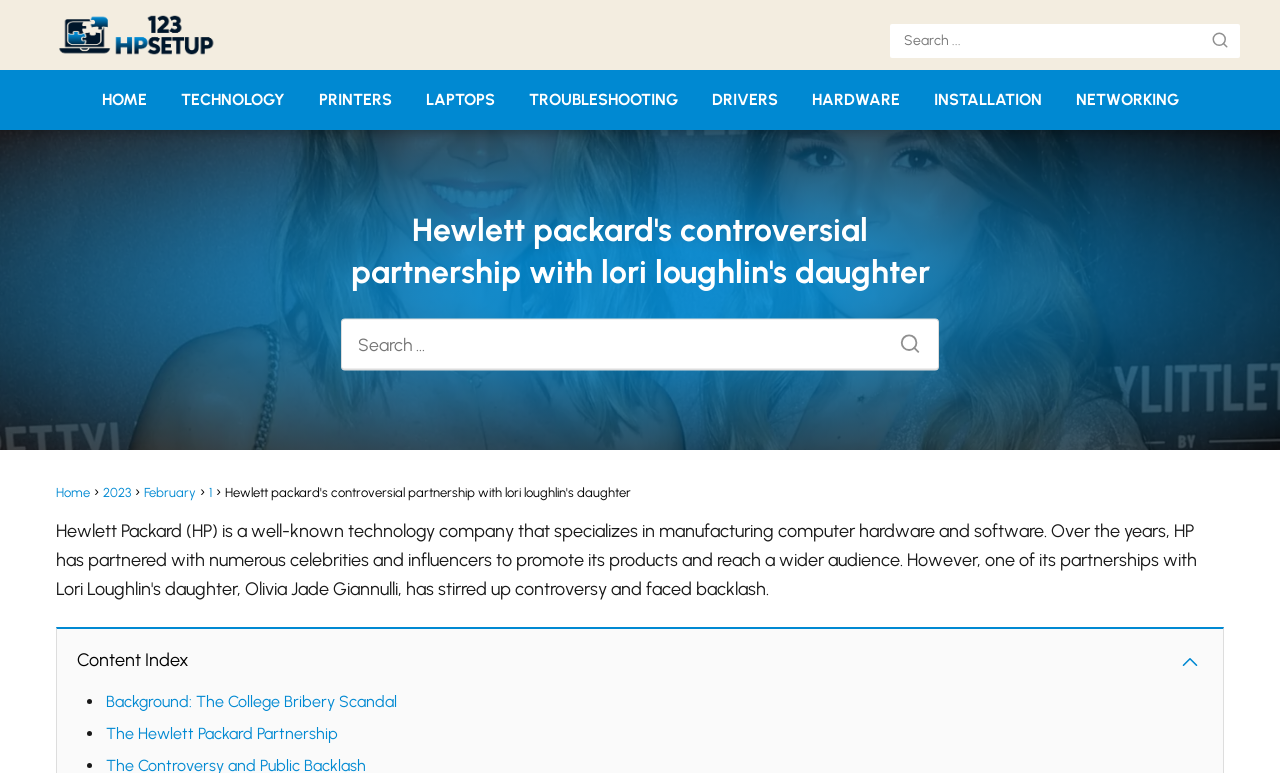What is the topic of the article or content on the webpage?
Could you give a comprehensive explanation in response to this question?

The webpage's title and content suggest that the topic is the controversy surrounding Hewlett Packard's partnership with Lori Loughlin's daughter, Olivia Jade Giannulli, with the article likely discussing the background and details of the controversy.